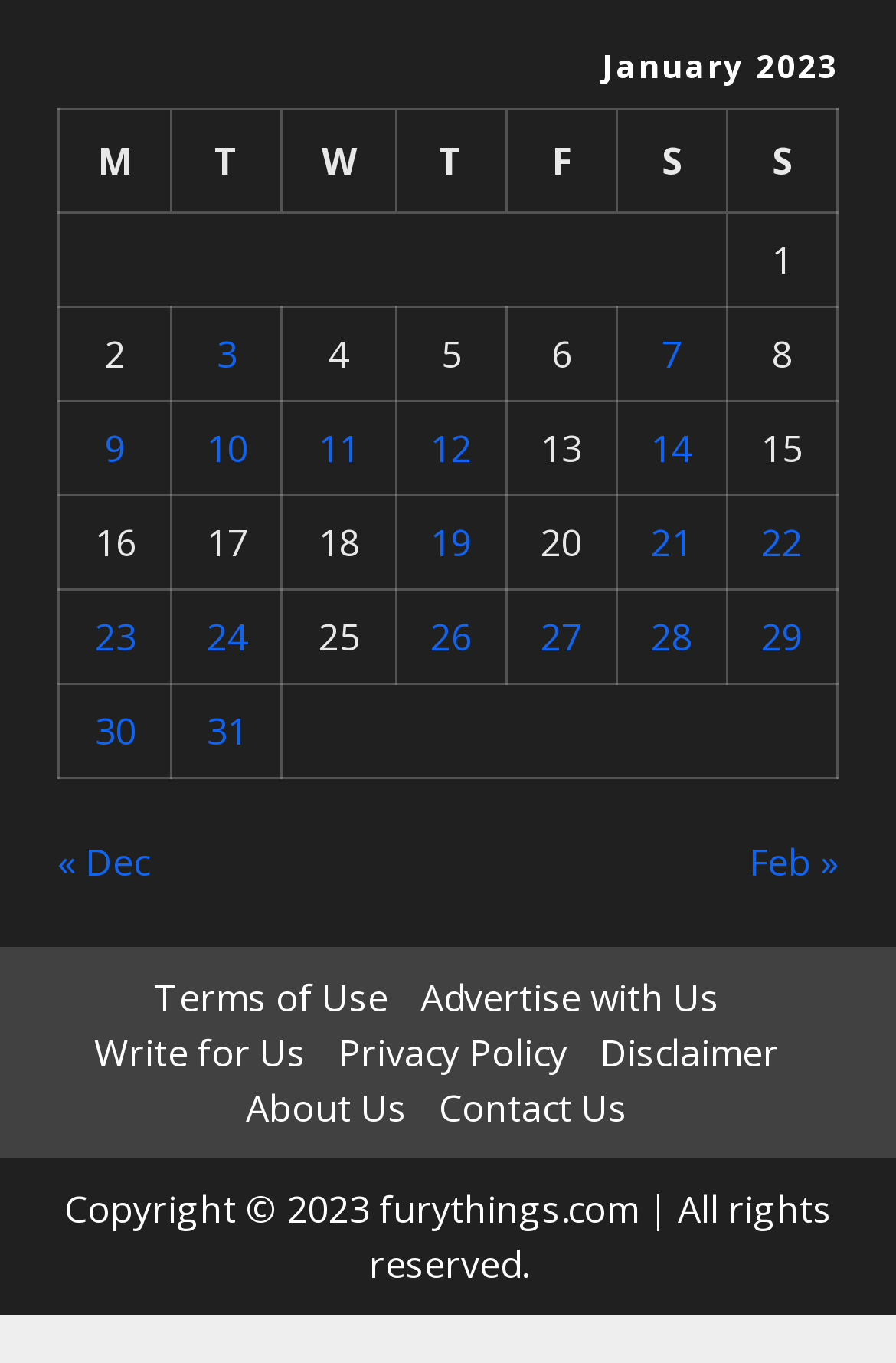Find the bounding box coordinates of the area that needs to be clicked in order to achieve the following instruction: "View posts published on January 31, 2023". The coordinates should be specified as four float numbers between 0 and 1, i.e., [left, top, right, bottom].

[0.231, 0.517, 0.277, 0.554]